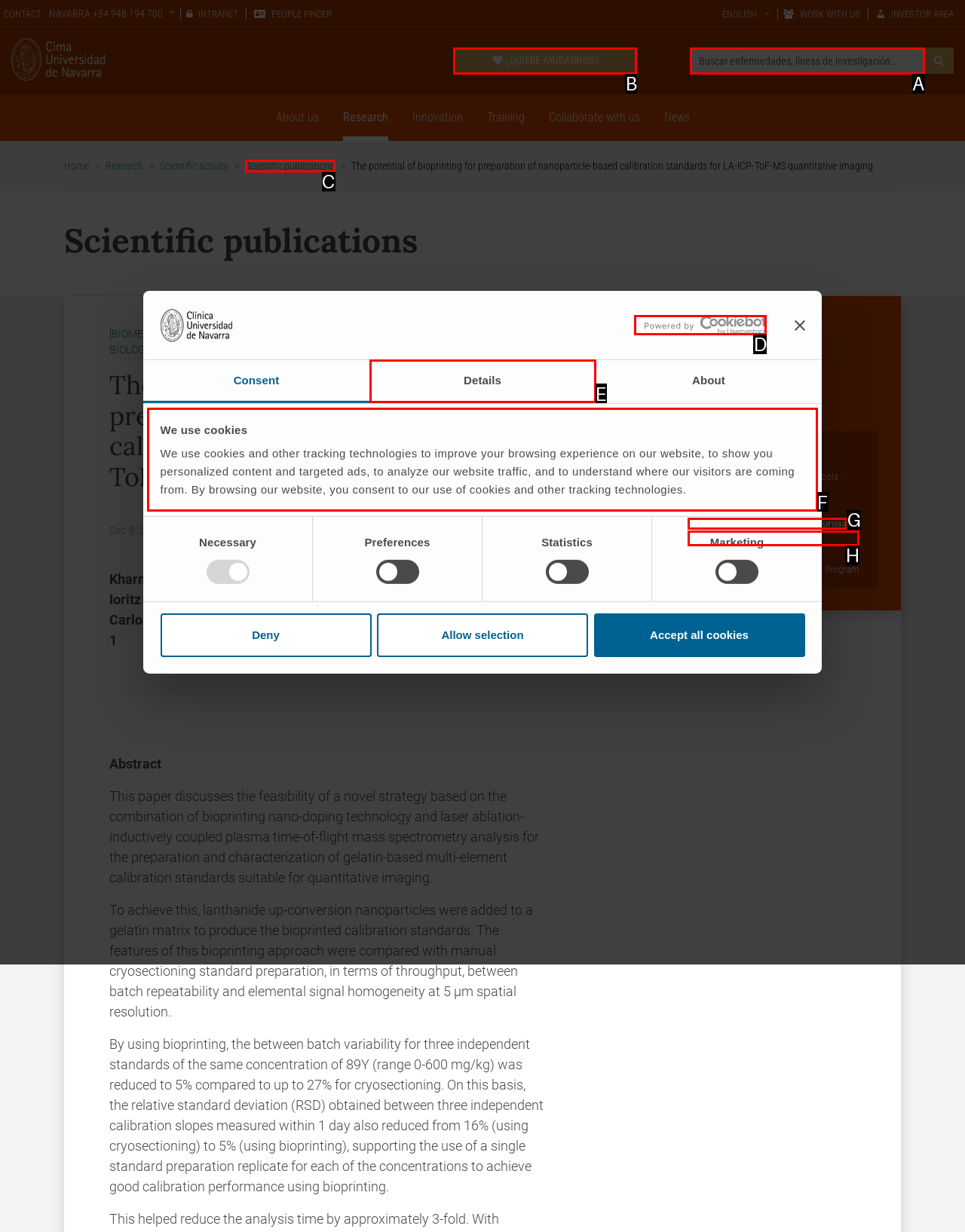Indicate the UI element to click to perform the task: Click the '¿QUIERE AYUDARNOS?' button. Reply with the letter corresponding to the chosen element.

B